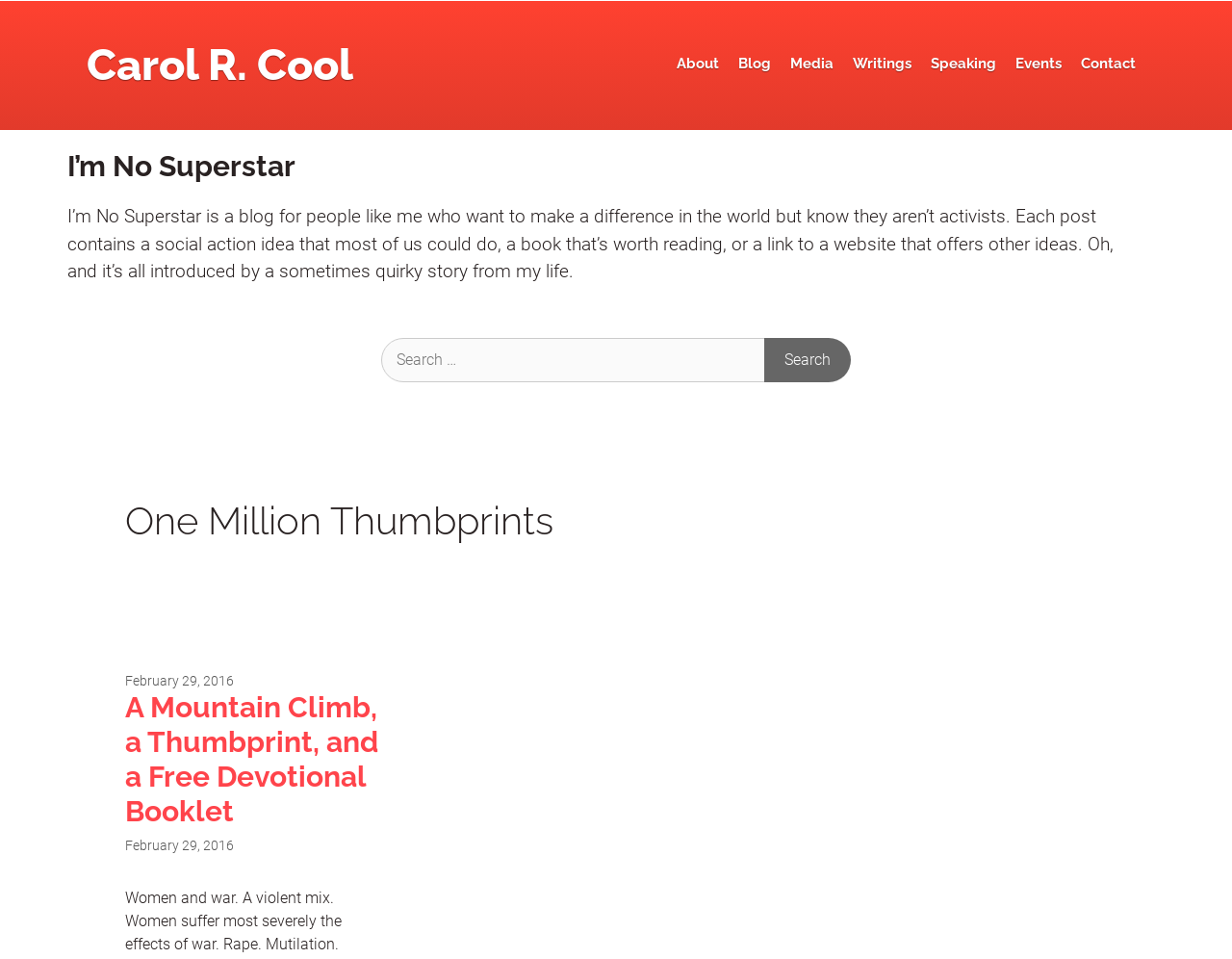Identify the title of the webpage and provide its text content.

One Million Thumbprints